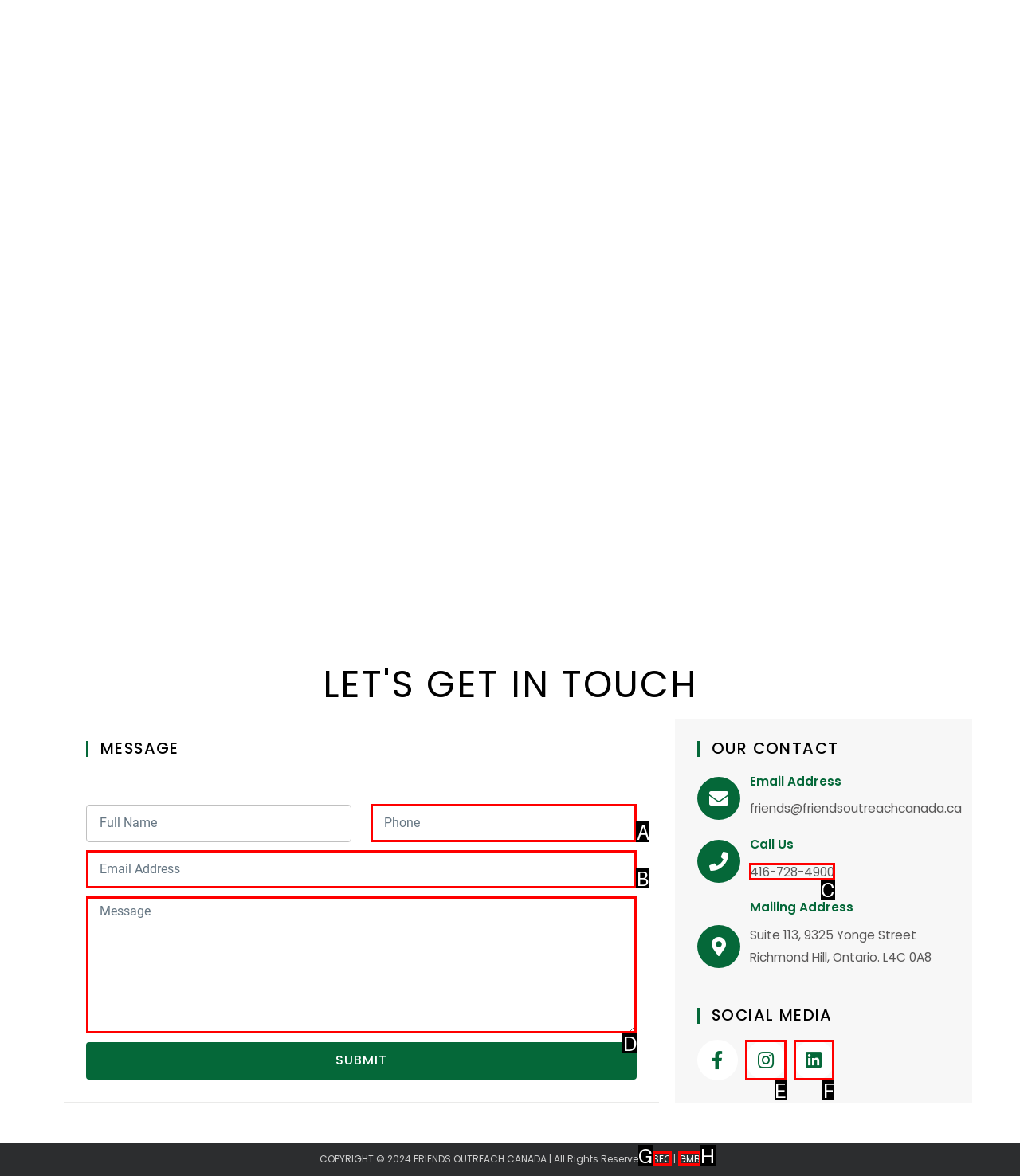Which HTML element should be clicked to fulfill the following task: Call the phone number?
Reply with the letter of the appropriate option from the choices given.

C